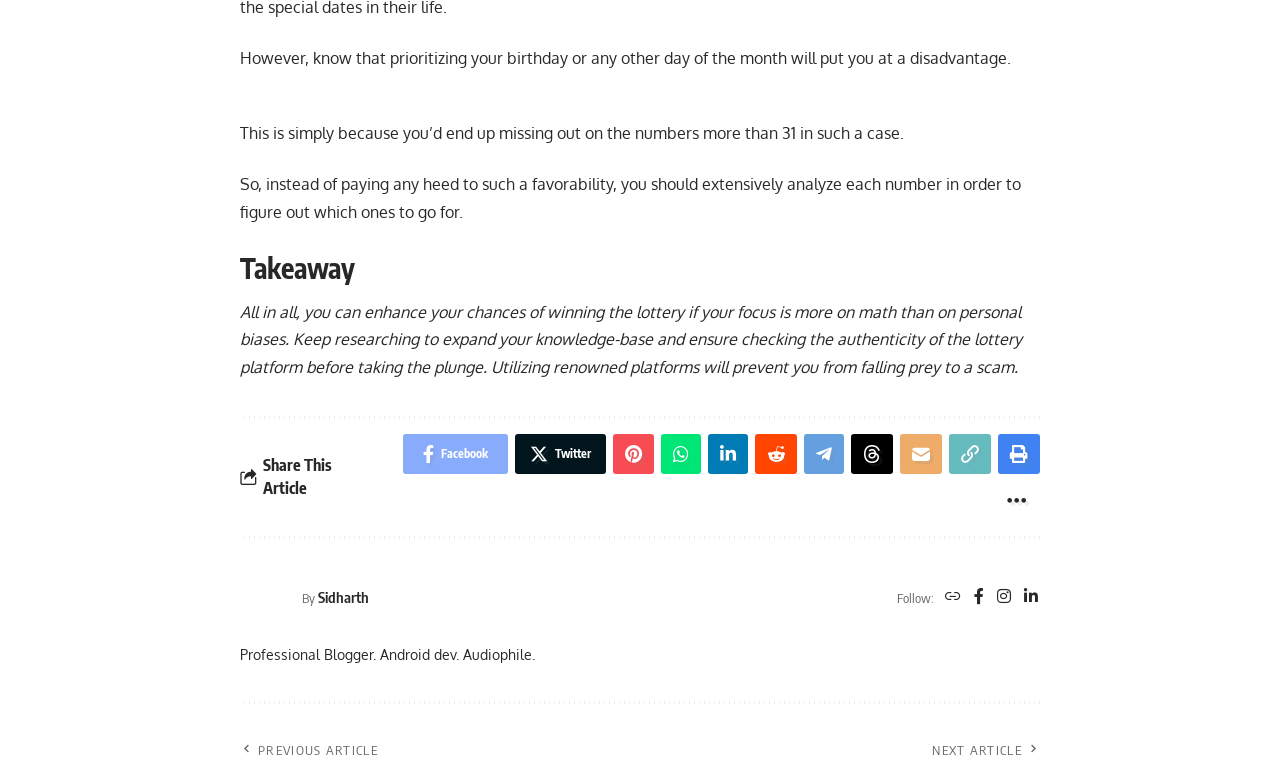How many social media platforms can you share the article on?
Please answer the question with a detailed response using the information from the screenshot.

The article provides sharing options for various social media platforms, including Facebook, Twitter, Pinterest, Whatsapp, Linkedin, Reddit, Telegram, and Threads. There are 9 social media platforms in total that the article can be shared on.